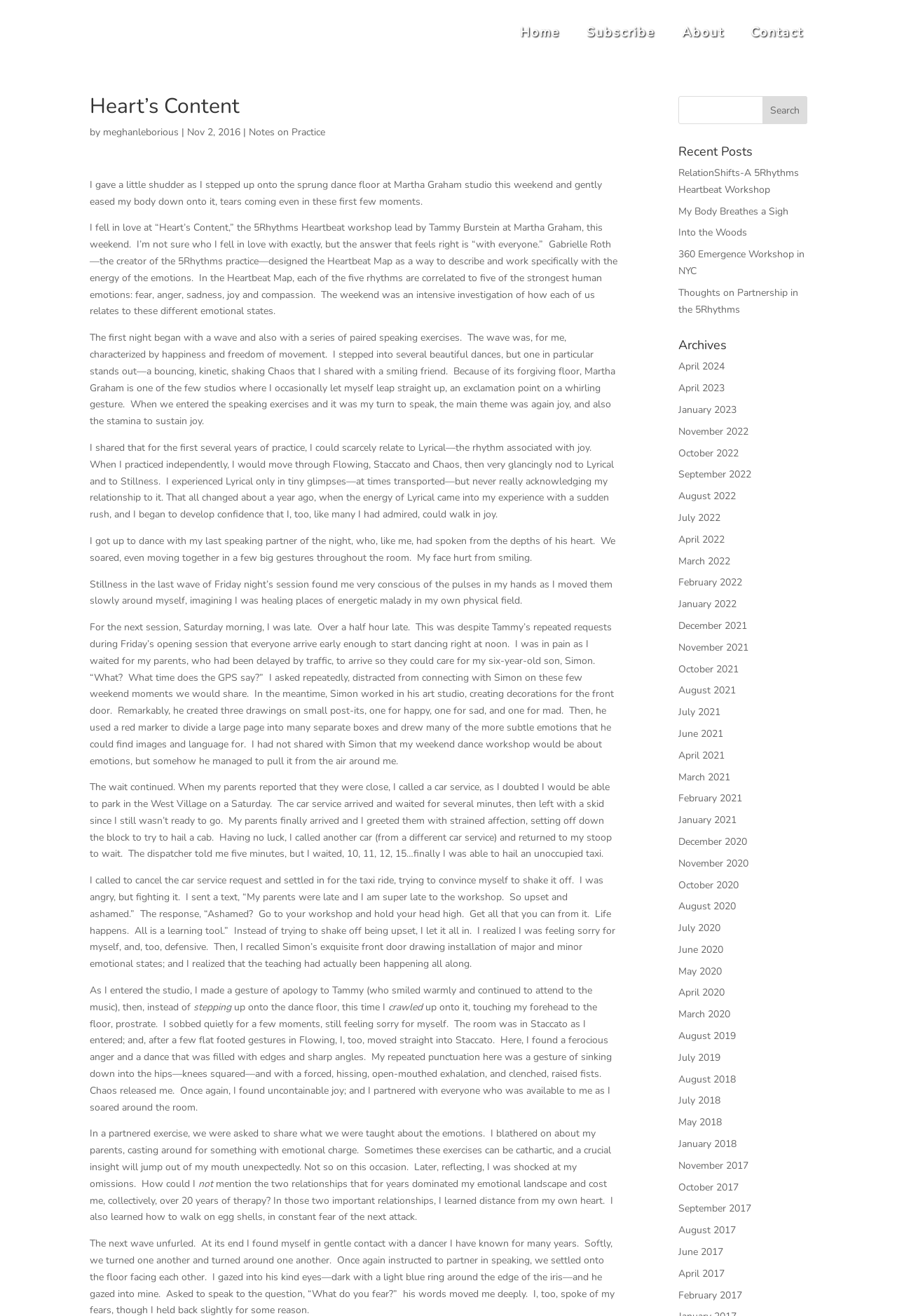Identify the bounding box coordinates for the element that needs to be clicked to fulfill this instruction: "Click on the 'Home' link". Provide the coordinates in the format of four float numbers between 0 and 1: [left, top, right, bottom].

[0.575, 0.018, 0.629, 0.031]